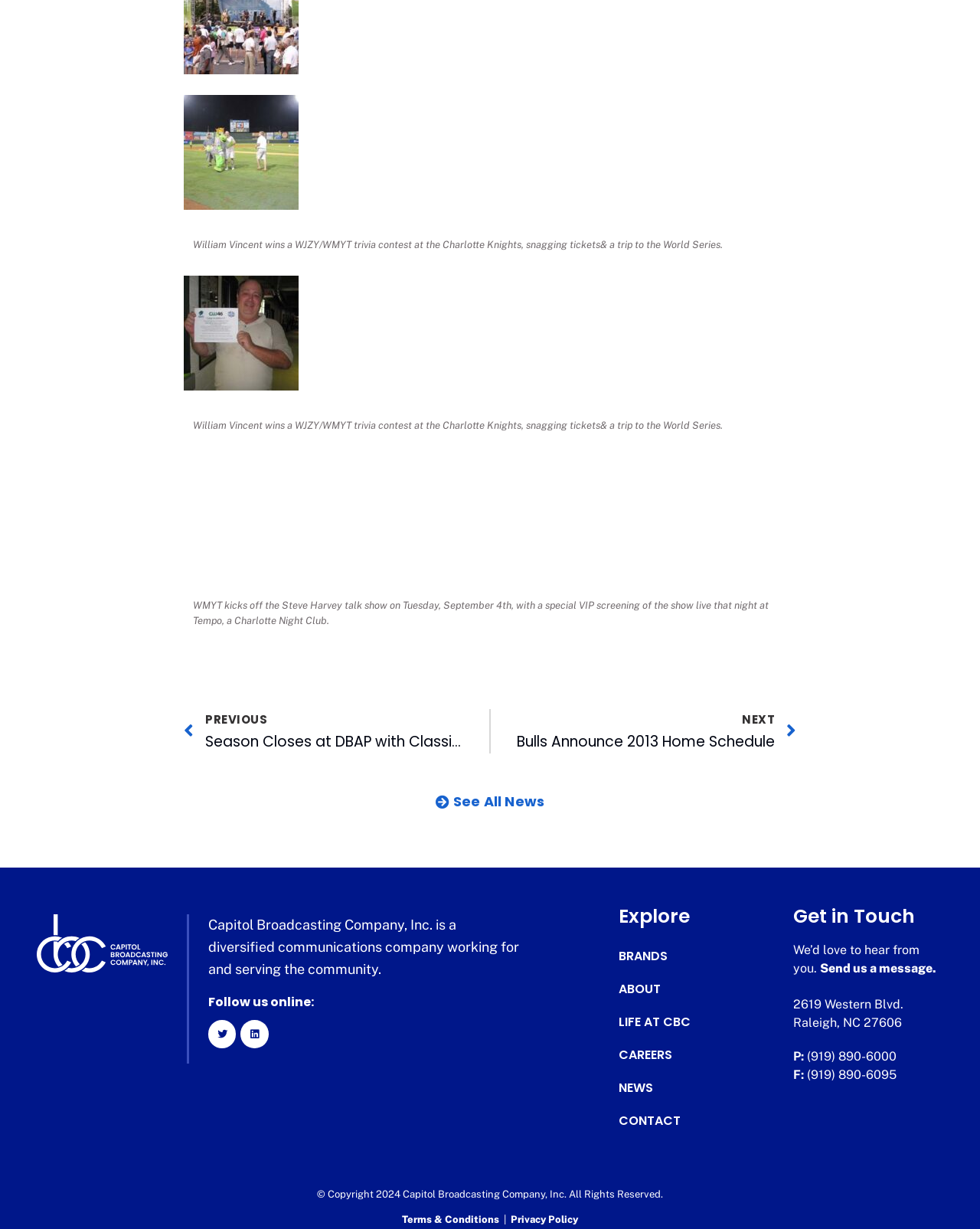Find the bounding box coordinates of the element I should click to carry out the following instruction: "View previous news".

[0.188, 0.577, 0.476, 0.613]